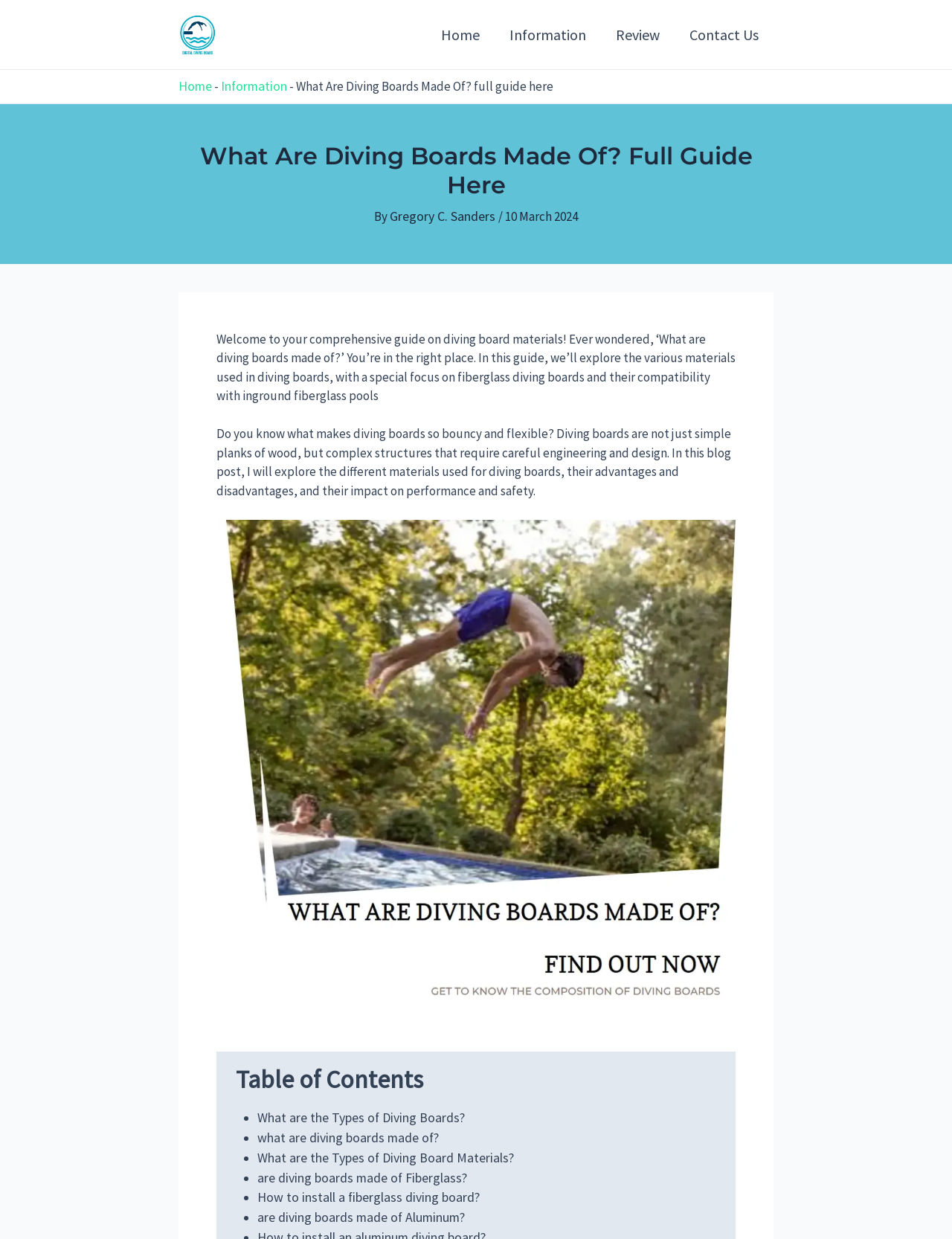Based on the element description alt="Diving board Png logo", identify the bounding box of the UI element in the given webpage screenshot. The coordinates should be in the format (top-left x, top-left y, bottom-right x, bottom-right y) and must be between 0 and 1.

[0.188, 0.02, 0.227, 0.033]